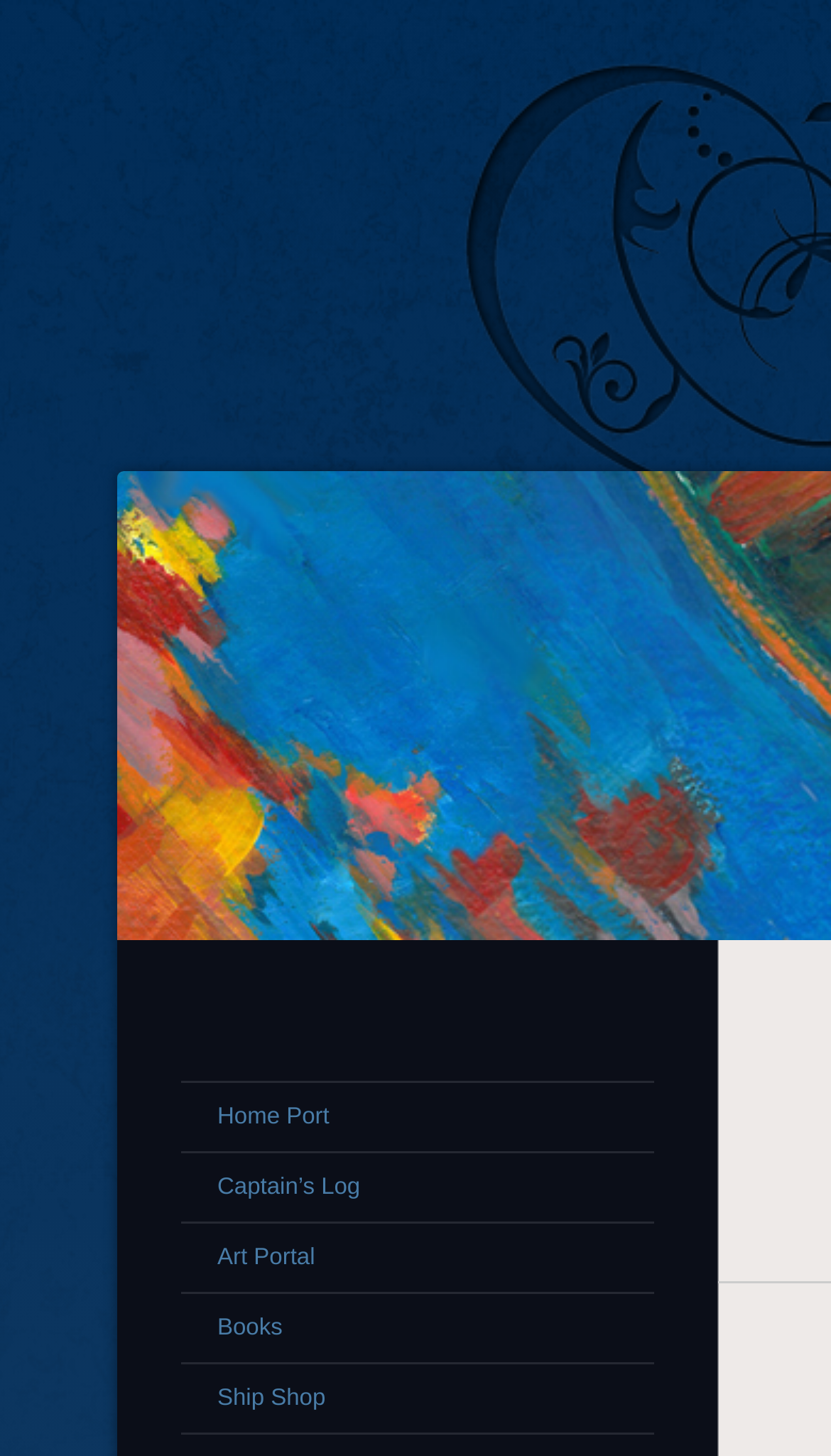Determine the bounding box coordinates in the format (top-left x, top-left y, bottom-right x, bottom-right y). Ensure all values are floating point numbers between 0 and 1. Identify the bounding box of the UI element described by: Ship Shop

[0.218, 0.936, 0.787, 0.983]